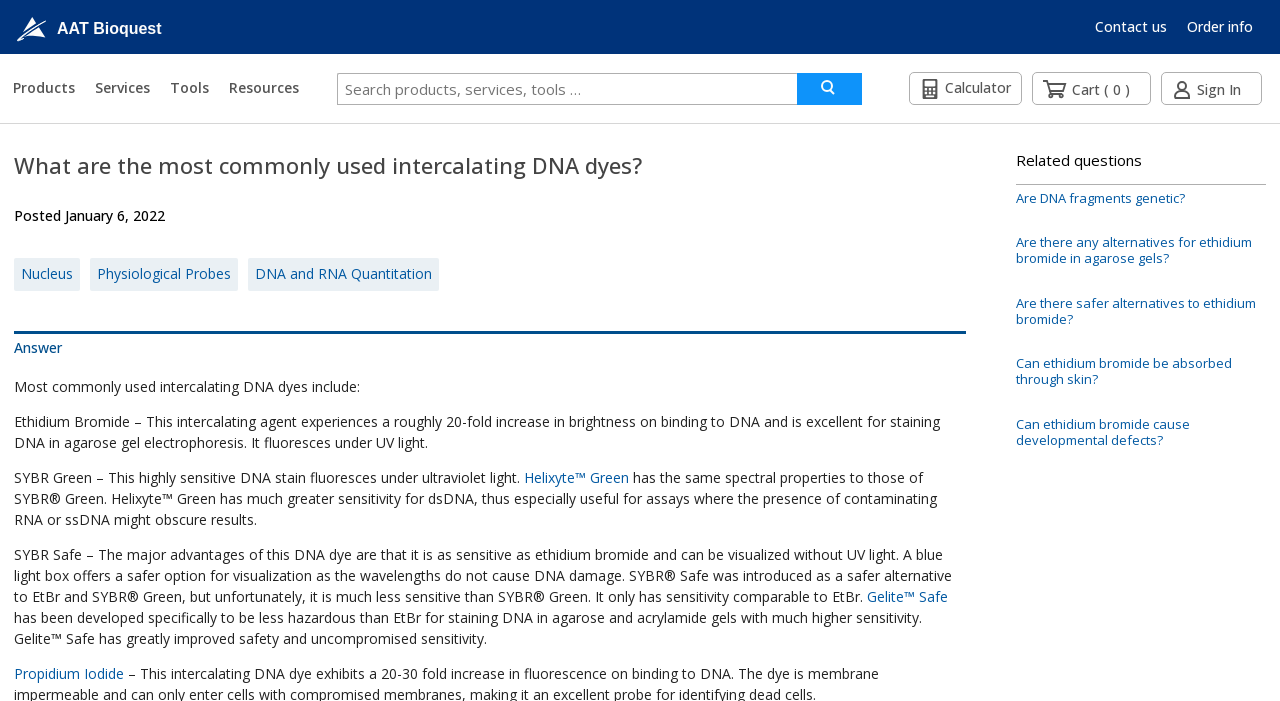Explain in detail what is displayed on the webpage.

This webpage is about intercalating DNA dyes, specifically discussing the most commonly used ones. At the top, there is a logo of AAT Bioquest on the left, accompanied by links to "Contact us" and "Order info" on the right. Below this, there is a navigation menu with tabs for "Products", "Services", "Tools", and "Resources", along with a search bar and icons for a calculator, cart, and account.

The main content of the page starts with a heading that repeats the title "What are the most commonly used intercalating DNA dyes?" followed by a subheading indicating the post date, "Posted January 6, 2022". There are three links to related categories: "Nucleus", "Physiological Probes", and "DNA and RNA Quantitation".

The answer to the question is provided in a series of paragraphs, which describe five intercalating DNA dyes: Ethidium Bromide, SYBR Green, Helixyte Green, SYBR Safe, and Gelite Safe. Each dye is explained in detail, including its properties, advantages, and uses. There are also links to additional information on some of these dyes.

On the right side of the page, there is a section titled "Related questions" with five links to other questions related to DNA and ethidium bromide, such as "Are DNA fragments genetic?" and "Can ethidium bromide cause developmental defects?".